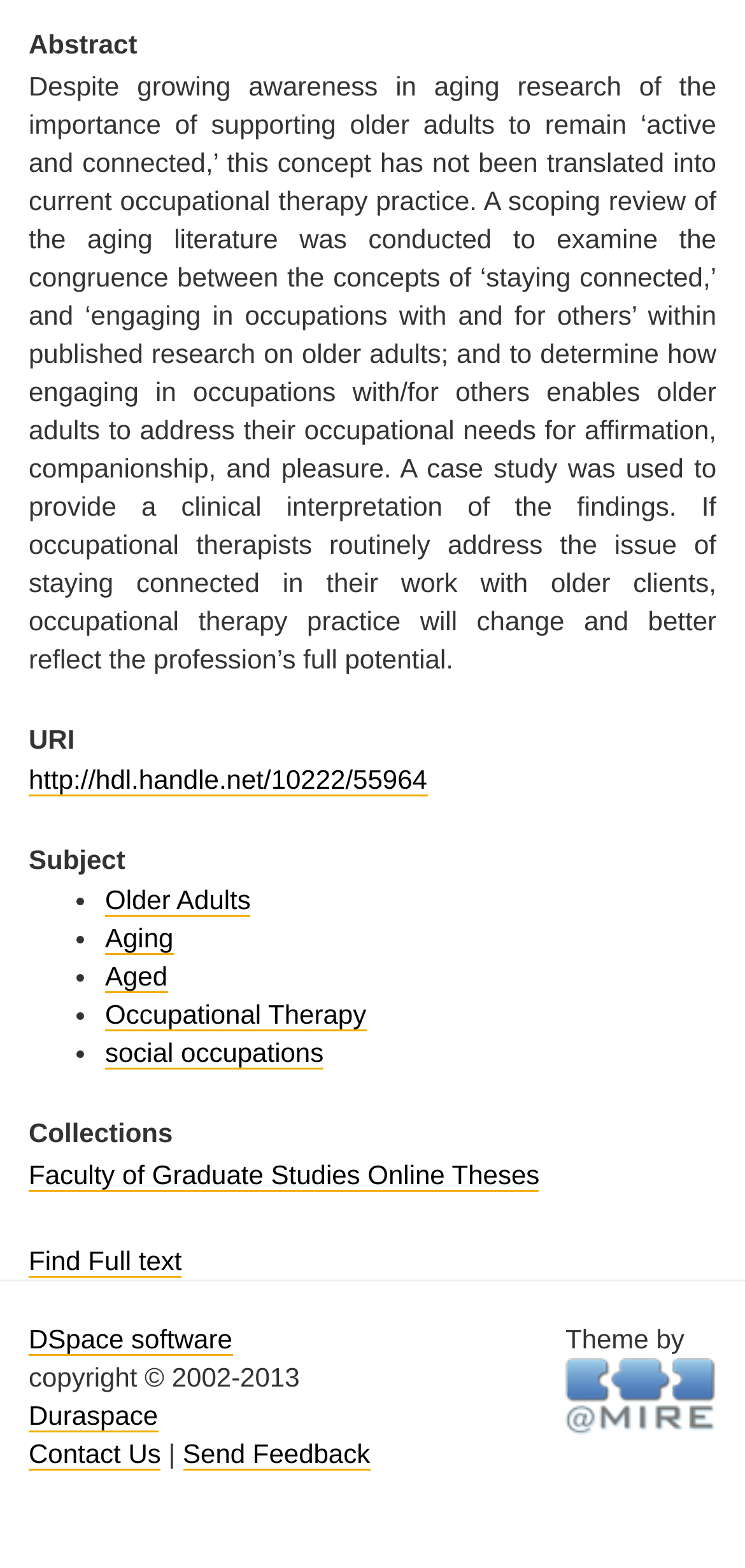Locate the bounding box coordinates of the area where you should click to accomplish the instruction: "View abstract".

[0.038, 0.02, 0.962, 0.038]